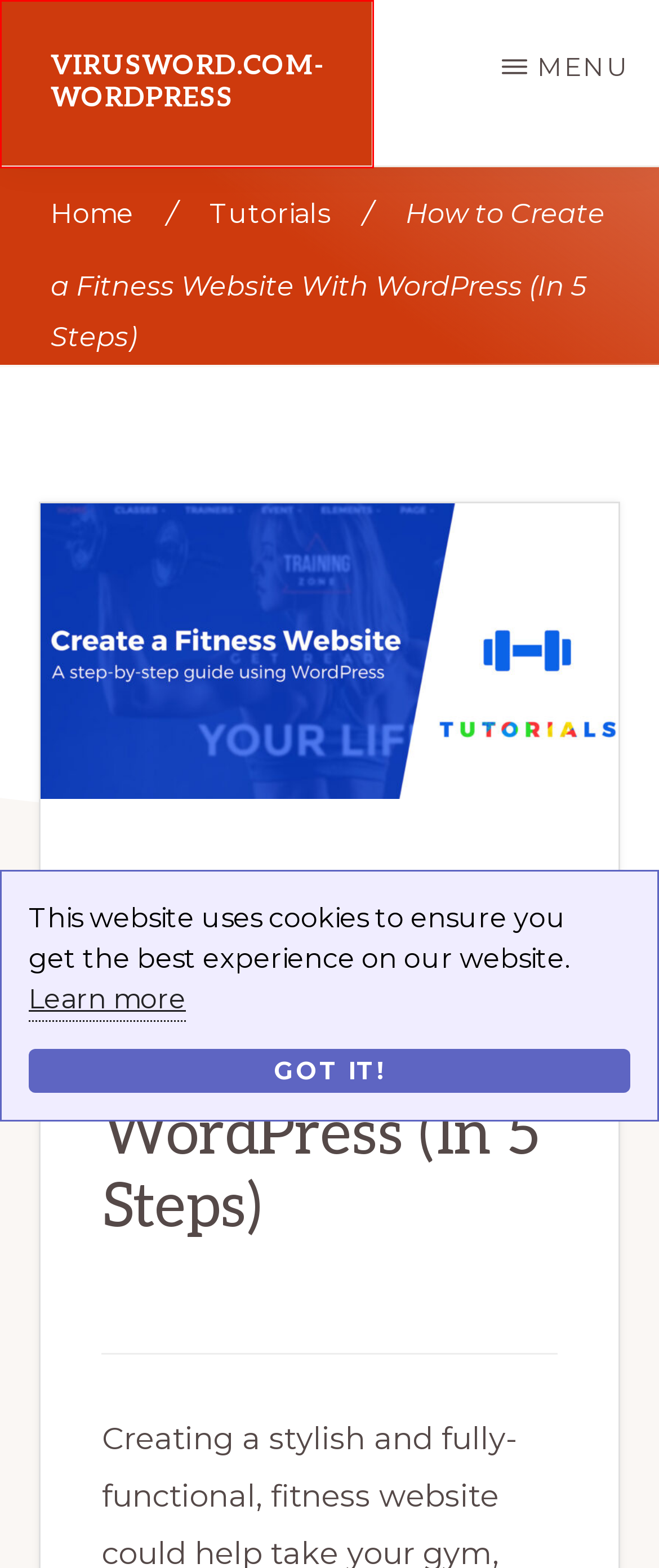Consider the screenshot of a webpage with a red bounding box around an element. Select the webpage description that best corresponds to the new page after clicking the element inside the red bounding box. Here are the candidates:
A. Popup Maker – Popup for opt-ins, lead gen, & more – WordPress plugin | WordPress.org
B. Privacy Policy - virusword.com-Wordpress
C. Themes - virusword.com-Wordpress
D. Videos - virusword.com-Wordpress
E. Homepage - virusword.com-Wordpress
F. Best Blog Name Generator List: 10+ Tools to Find Blog Name Ideas
G. What Is WordPress & What Is It Used‎ For? Beginner's Guide (2018)
H. Contact Us - virusword.com-Wordpress

E